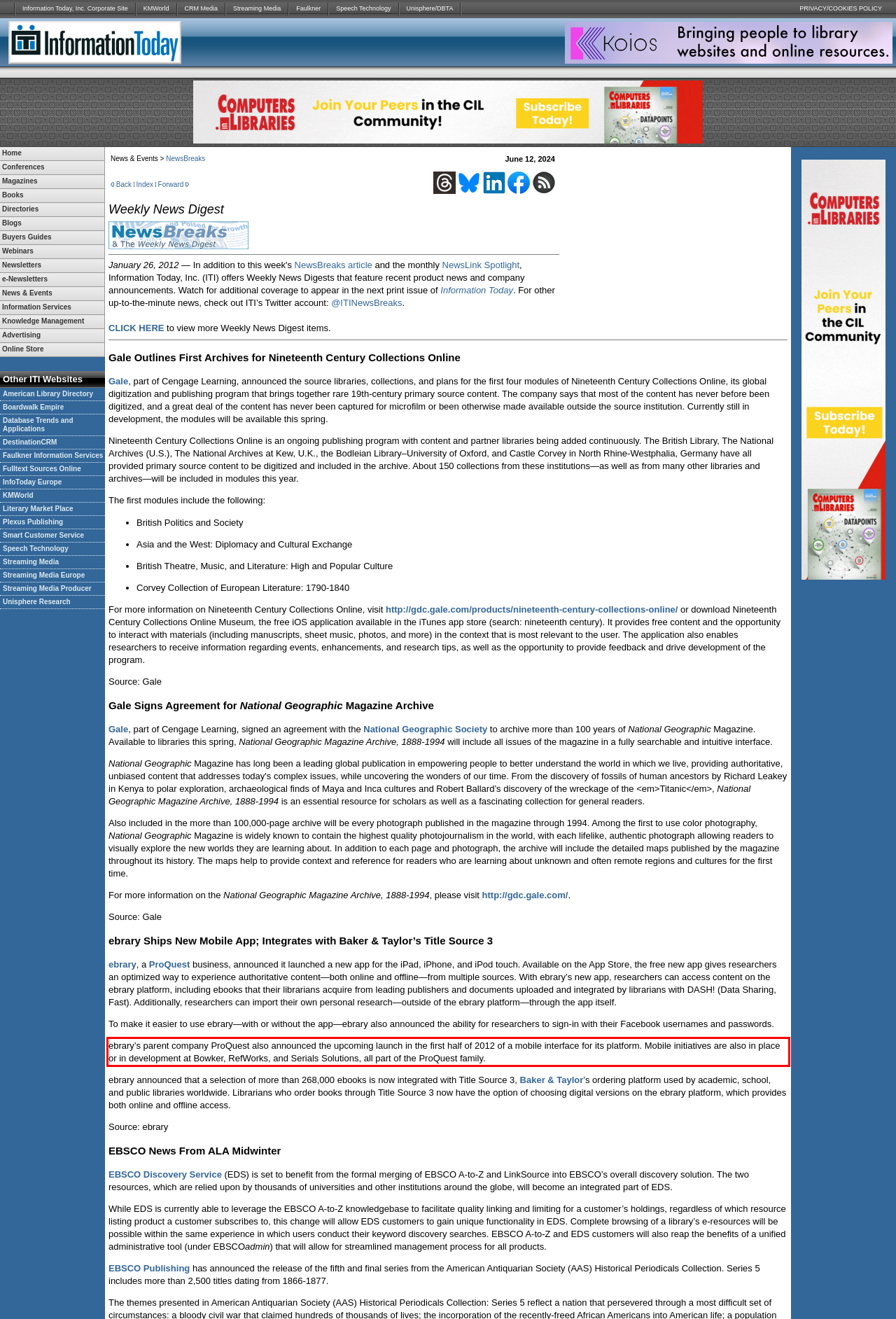Analyze the webpage screenshot and use OCR to recognize the text content in the red bounding box.

ebrary’s parent company ProQuest also announced the upcoming launch in the first half of 2012 of a mobile interface for its platform. Mobile initiatives are also in place or in development at Bowker, RefWorks, and Serials Solutions, all part of the ProQuest family.